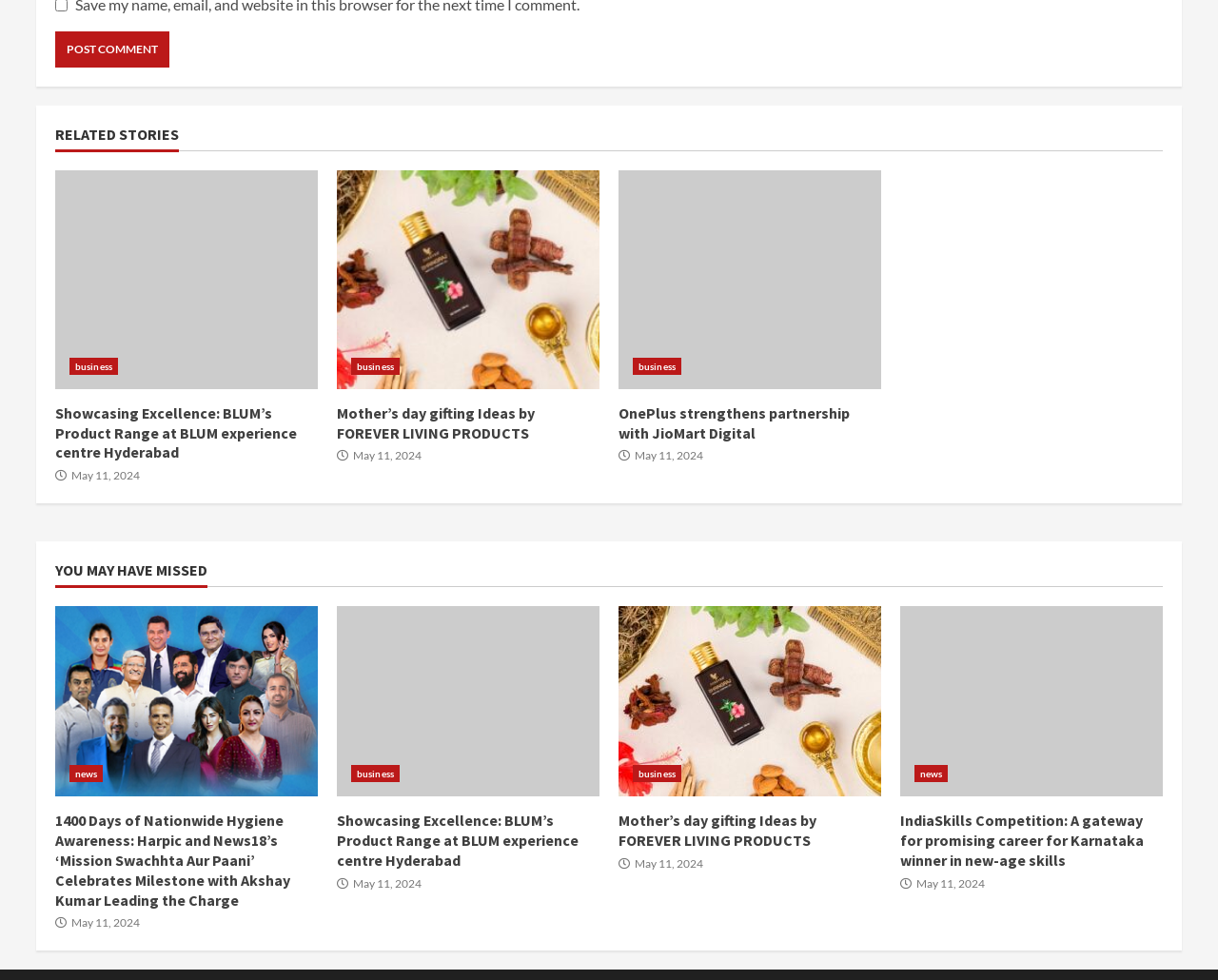Determine the bounding box coordinates of the clickable region to carry out the instruction: "Read the article 'IndiaSkills Competition: A gateway for promising career for Karnataka winner in new-age skills'".

[0.739, 0.619, 0.955, 0.813]